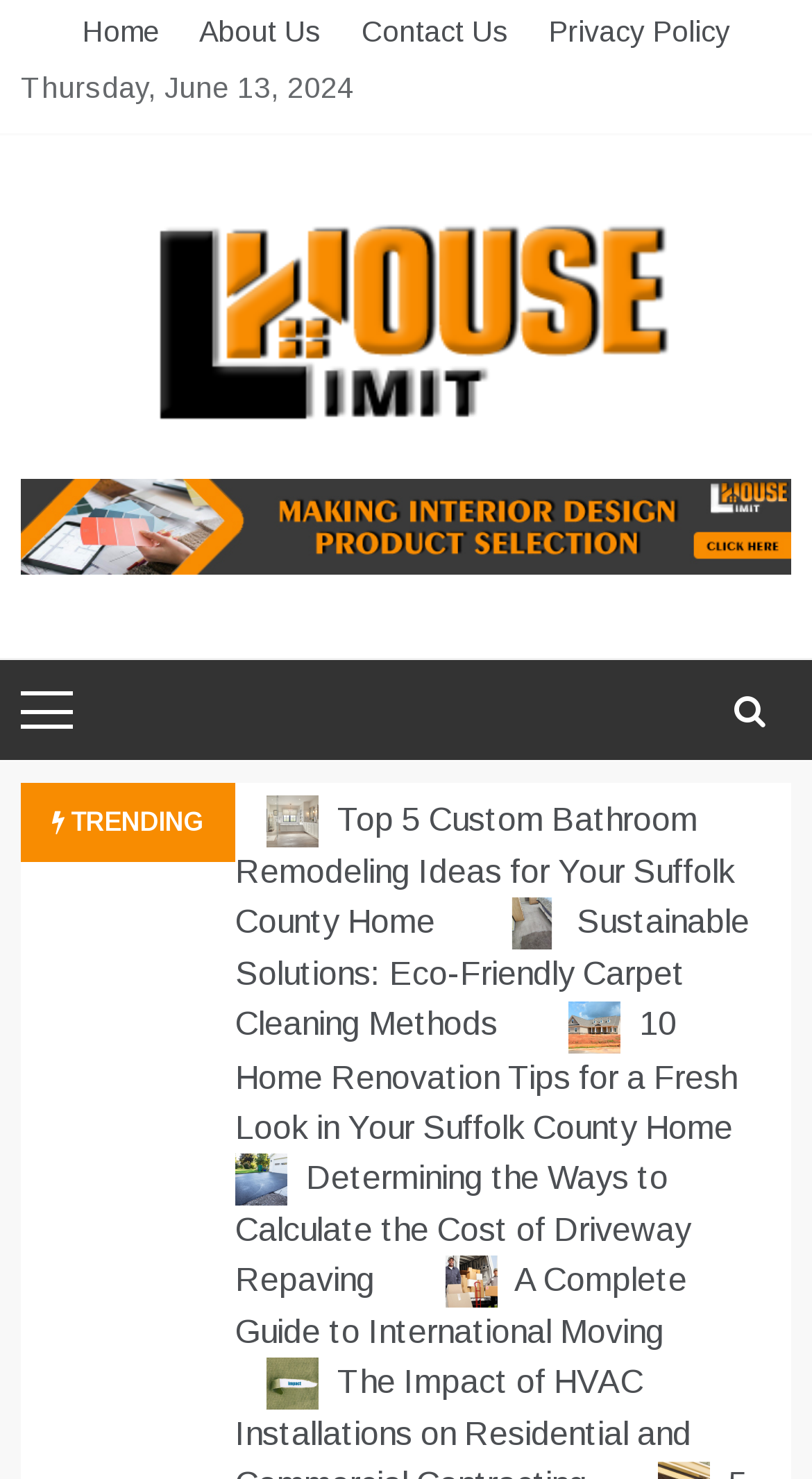Please provide a brief answer to the question using only one word or phrase: 
Is there an image related to HVAC installations on the webpage?

Yes